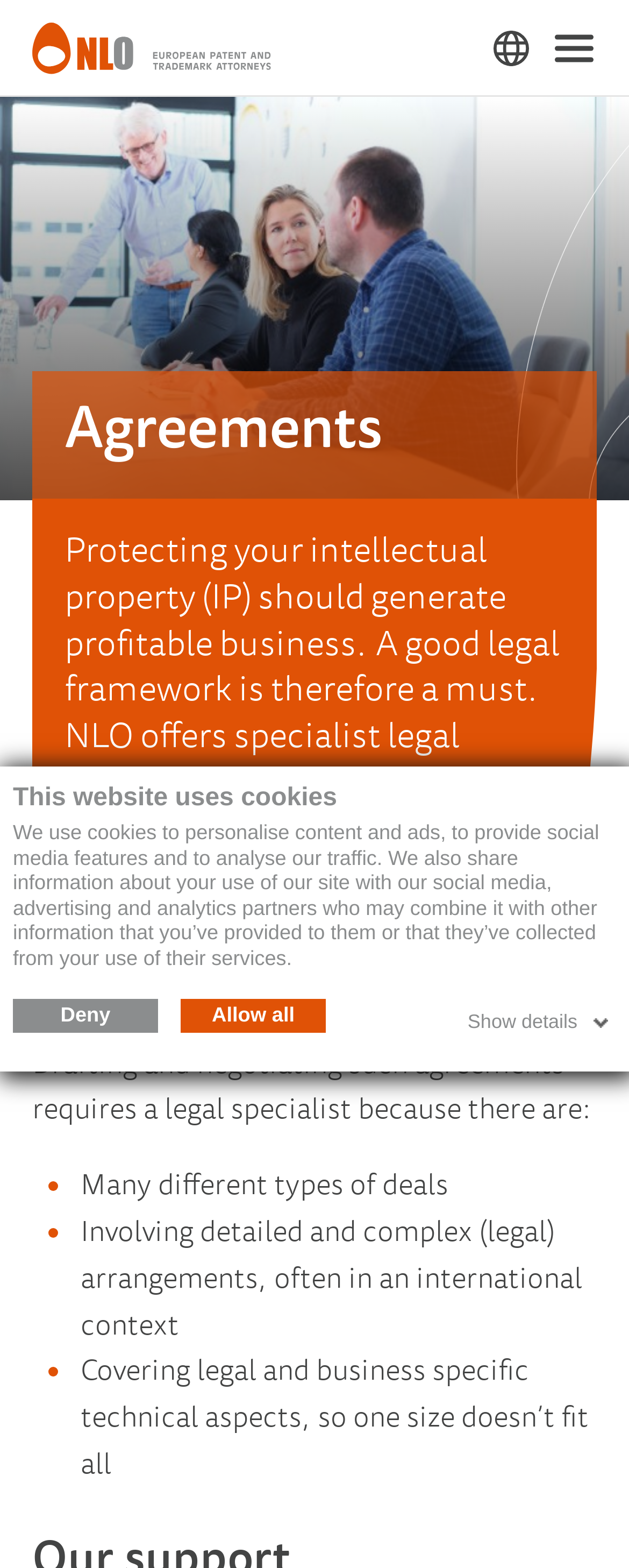What is the main topic of the webpage?
Give a single word or phrase answer based on the content of the image.

Agreements